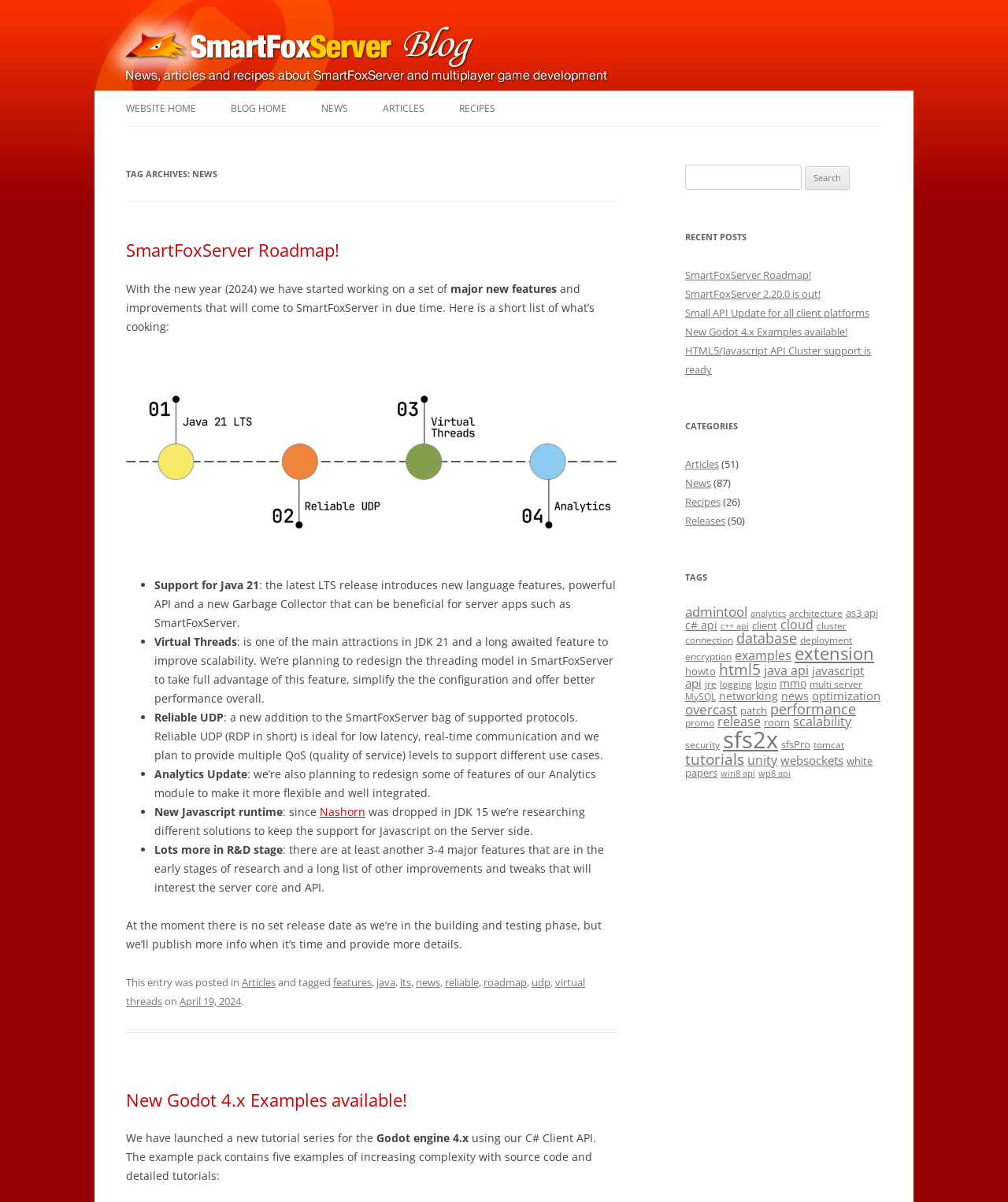Identify the bounding box coordinates of the section that should be clicked to achieve the task described: "Search for something".

[0.68, 0.137, 0.795, 0.158]